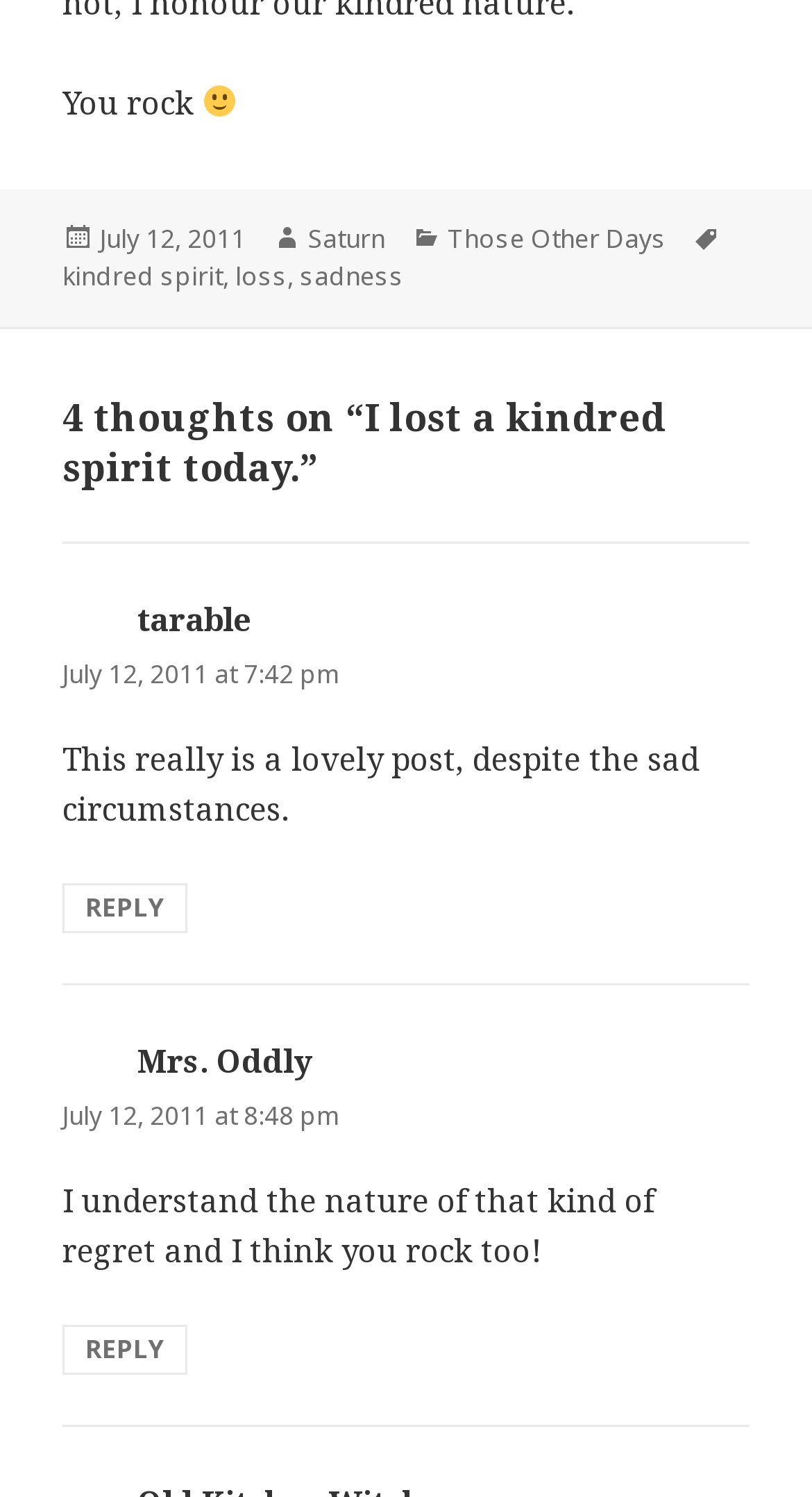Given the element description: "Reply", predict the bounding box coordinates of the UI element it refers to, using four float numbers between 0 and 1, i.e., [left, top, right, bottom].

[0.077, 0.59, 0.231, 0.623]